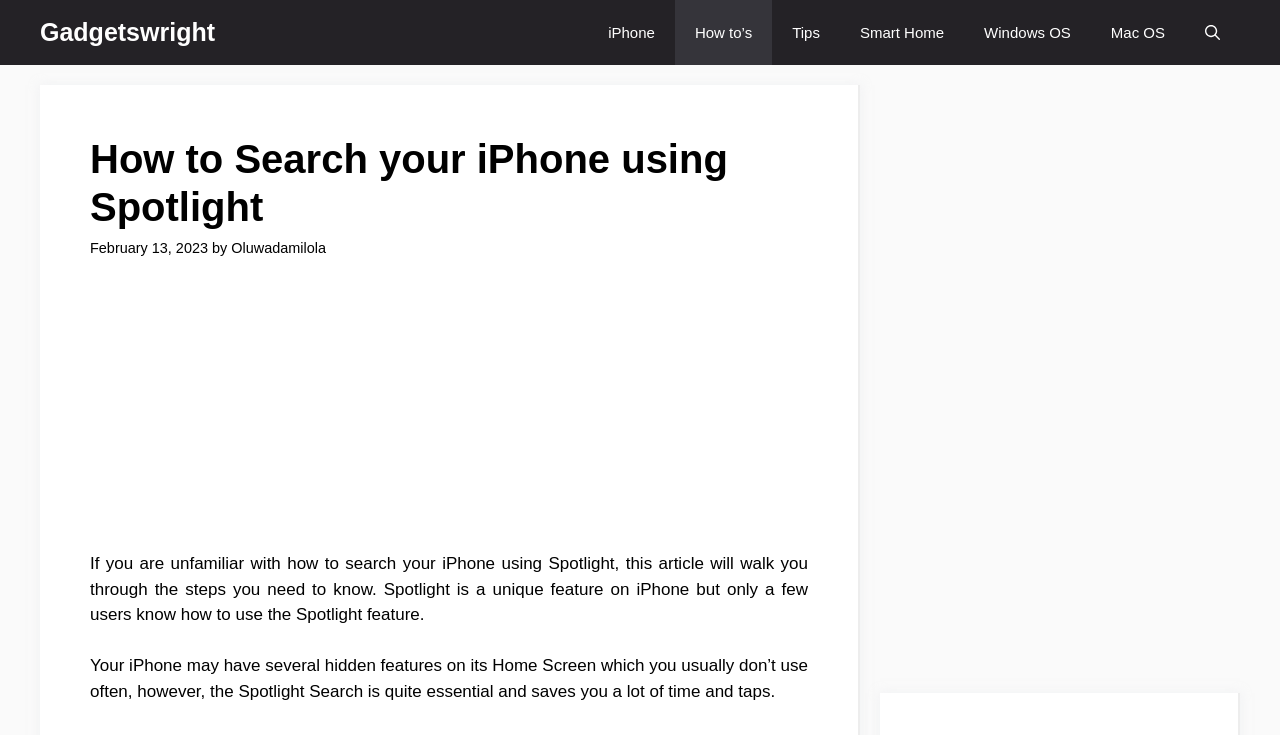Find the UI element described as: "Windows OS" and predict its bounding box coordinates. Ensure the coordinates are four float numbers between 0 and 1, [left, top, right, bottom].

[0.753, 0.0, 0.852, 0.088]